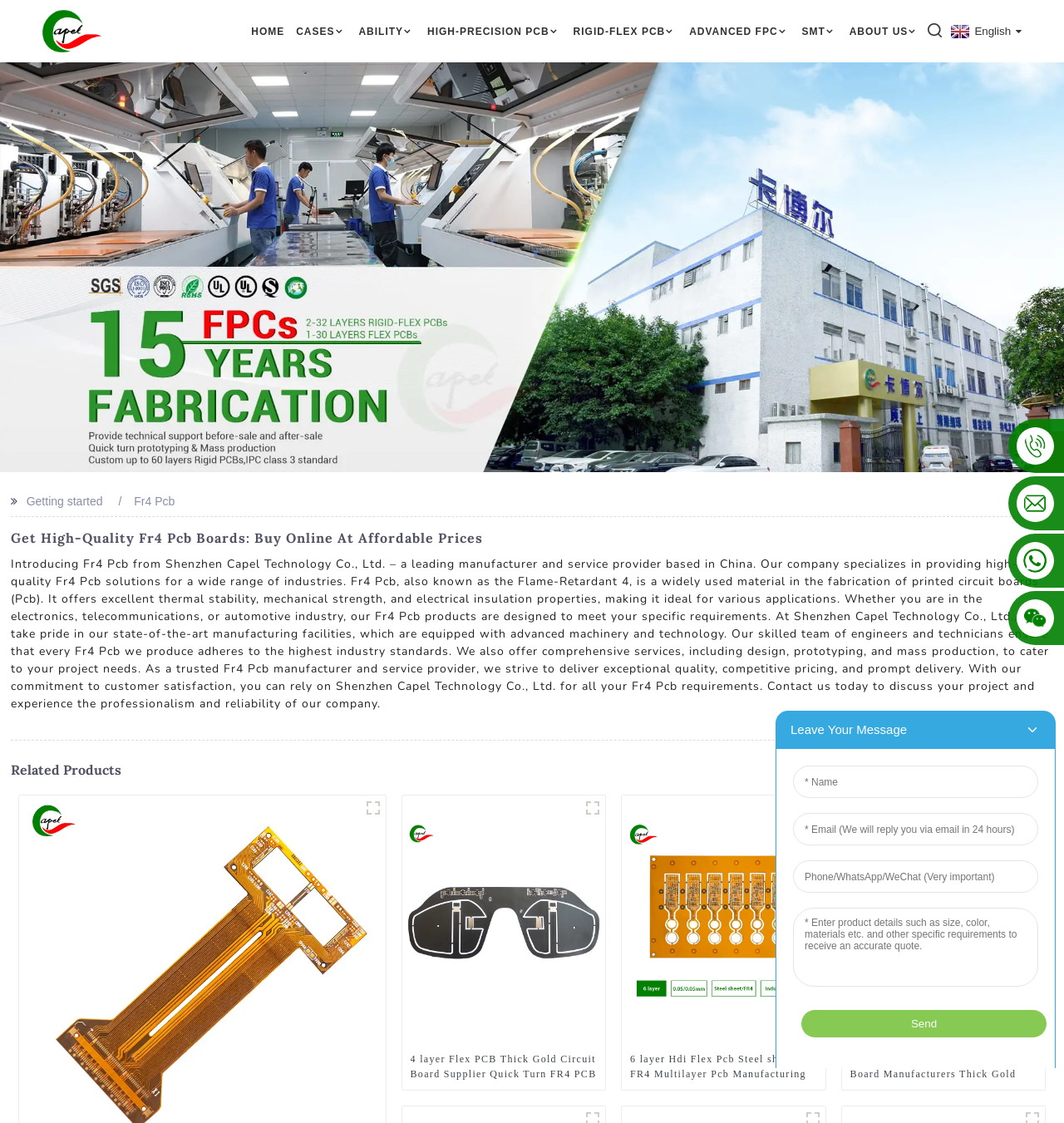What type of products does this company specialize in?
Can you provide an in-depth and detailed response to the question?

Based on the webpage content, the company specializes in providing high-quality Fr4 Pcb solutions for a wide range of industries. Fr4 Pcb is a widely used material in the fabrication of printed circuit boards (Pcb).